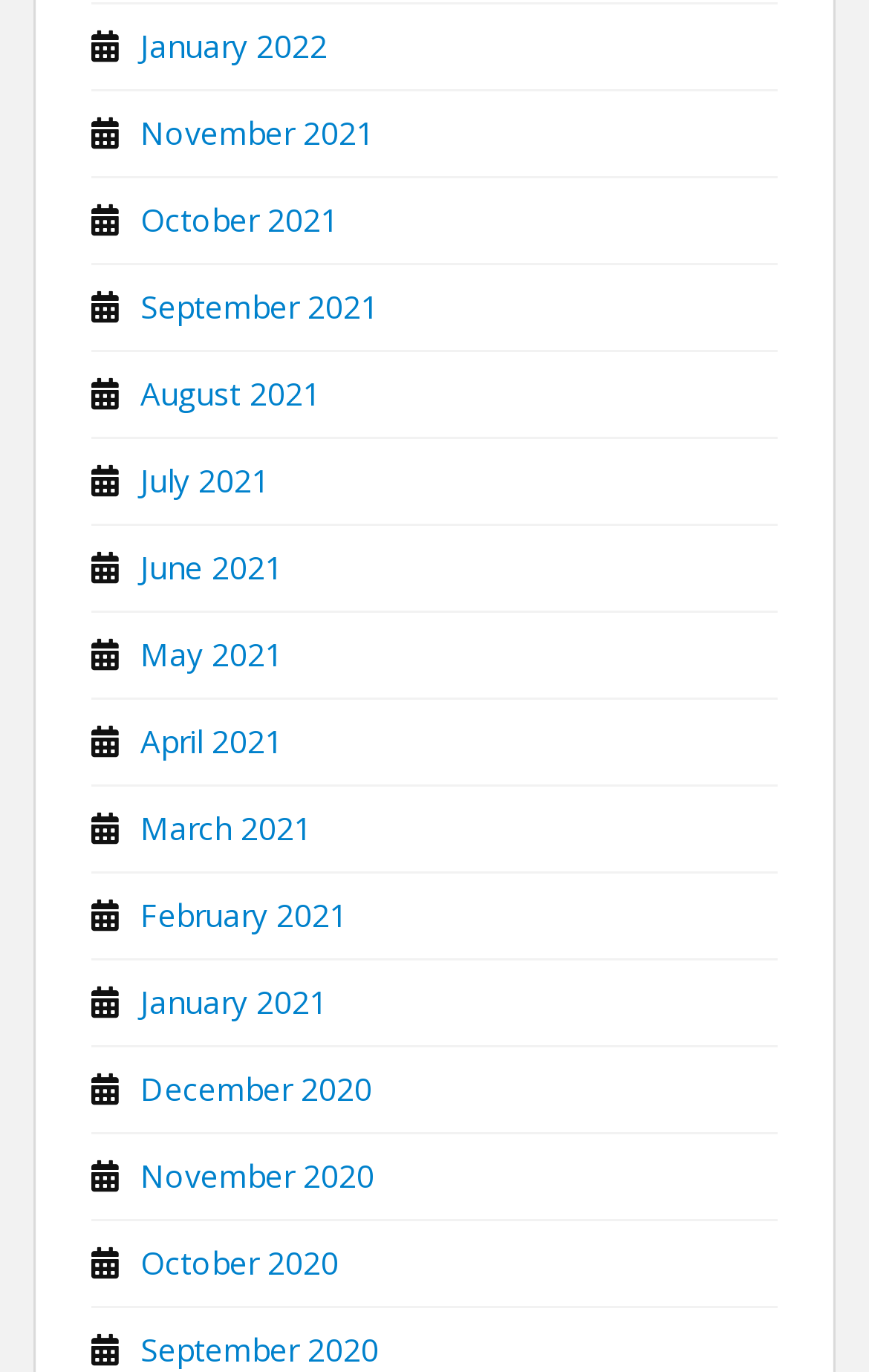Provide a short, one-word or phrase answer to the question below:
What is the earliest month listed?

December 2020